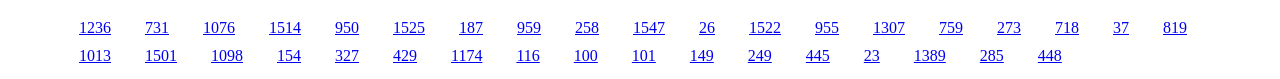Please identify the bounding box coordinates of the element's region that should be clicked to execute the following instruction: "go to the fifteenth link". The bounding box coordinates must be four float numbers between 0 and 1, i.e., [left, top, right, bottom].

[0.637, 0.235, 0.655, 0.451]